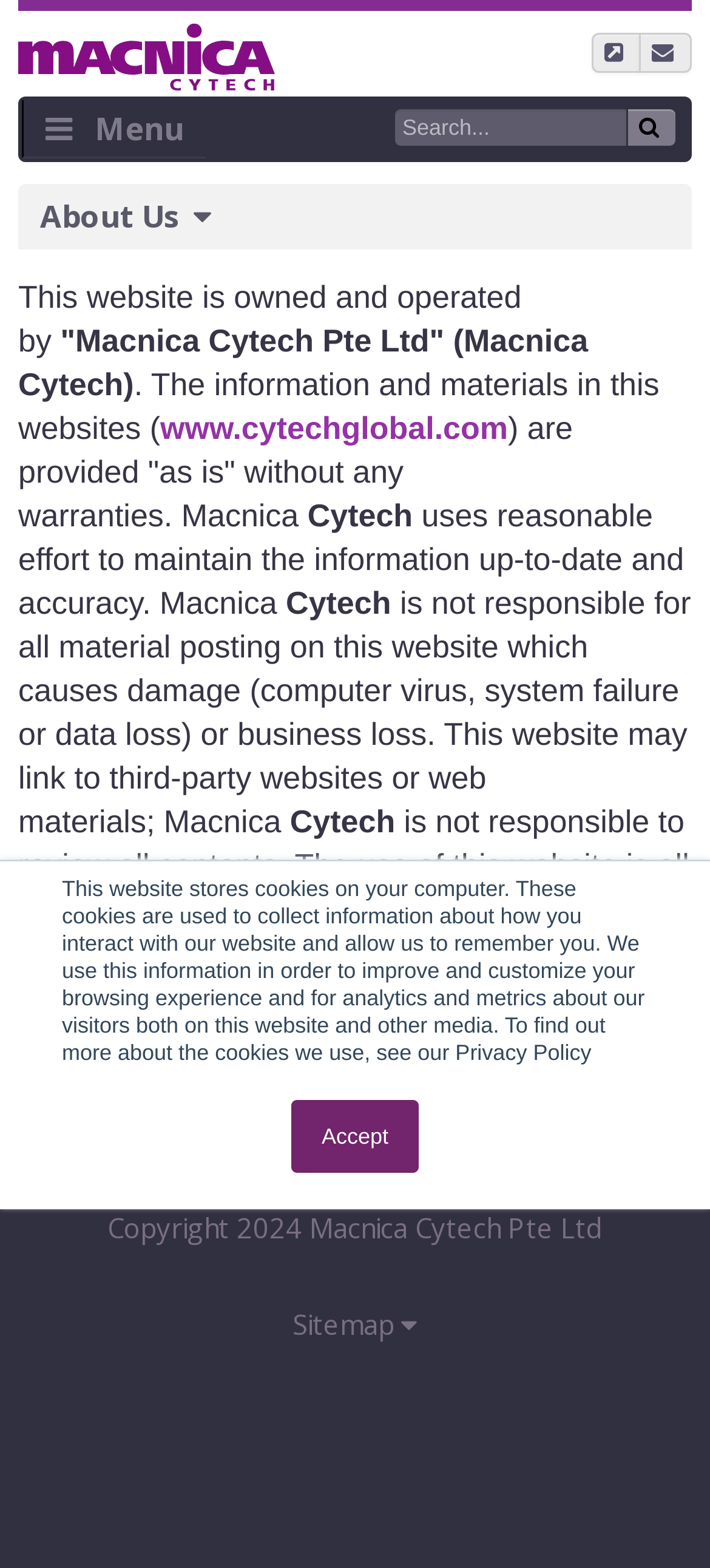Please identify the bounding box coordinates of the clickable region that I should interact with to perform the following instruction: "Go to Macnica Cytech Pte Ltd website". The coordinates should be expressed as four float numbers between 0 and 1, i.e., [left, top, right, bottom].

[0.026, 0.015, 0.387, 0.048]